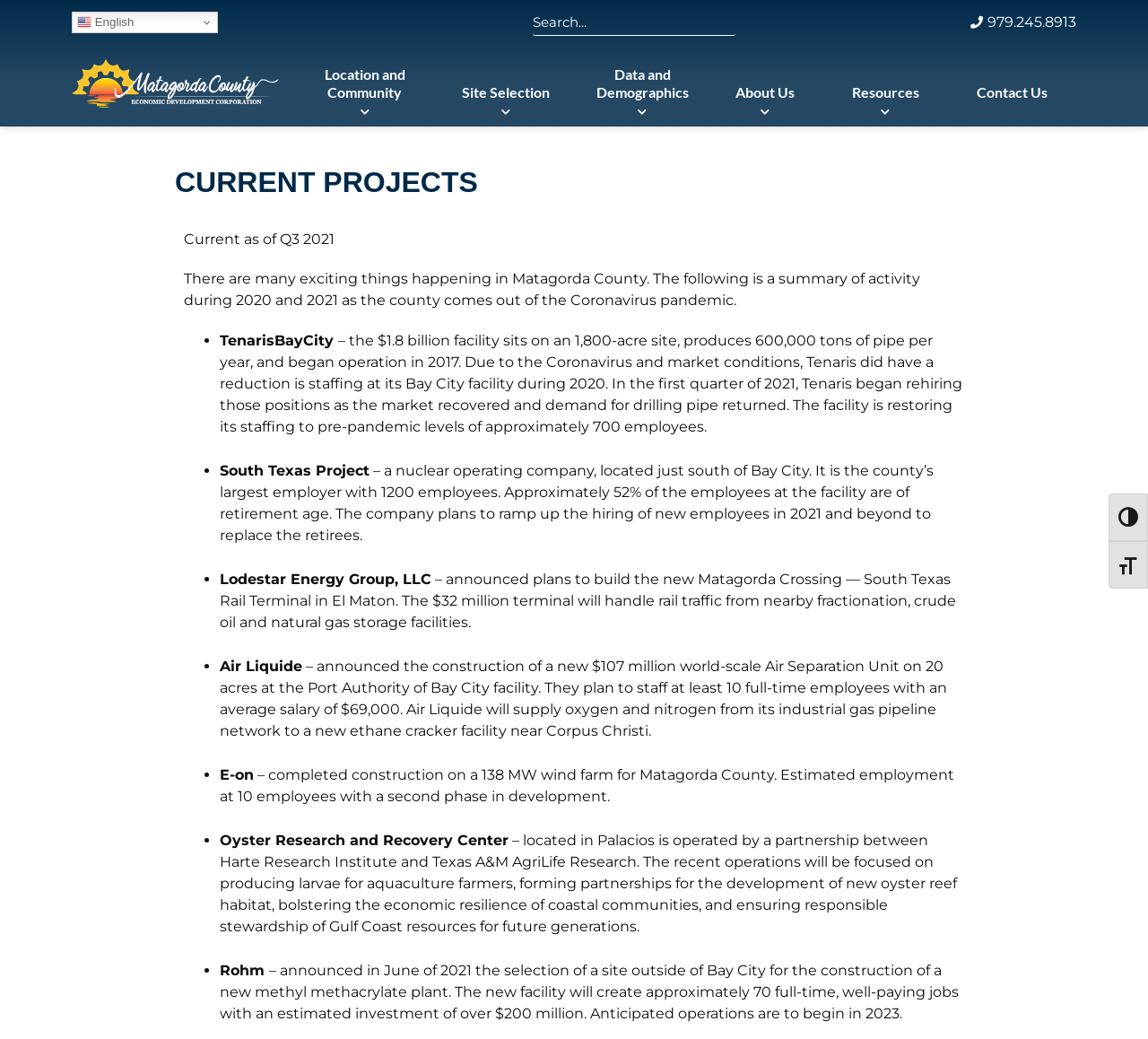Please specify the bounding box coordinates in the format (top-left x, top-left y, bottom-right x, bottom-right y), with values ranging from 0 to 1. Identify the bounding box for the UI component described as follows: Site Selection

[0.377, 0.069, 0.504, 0.109]